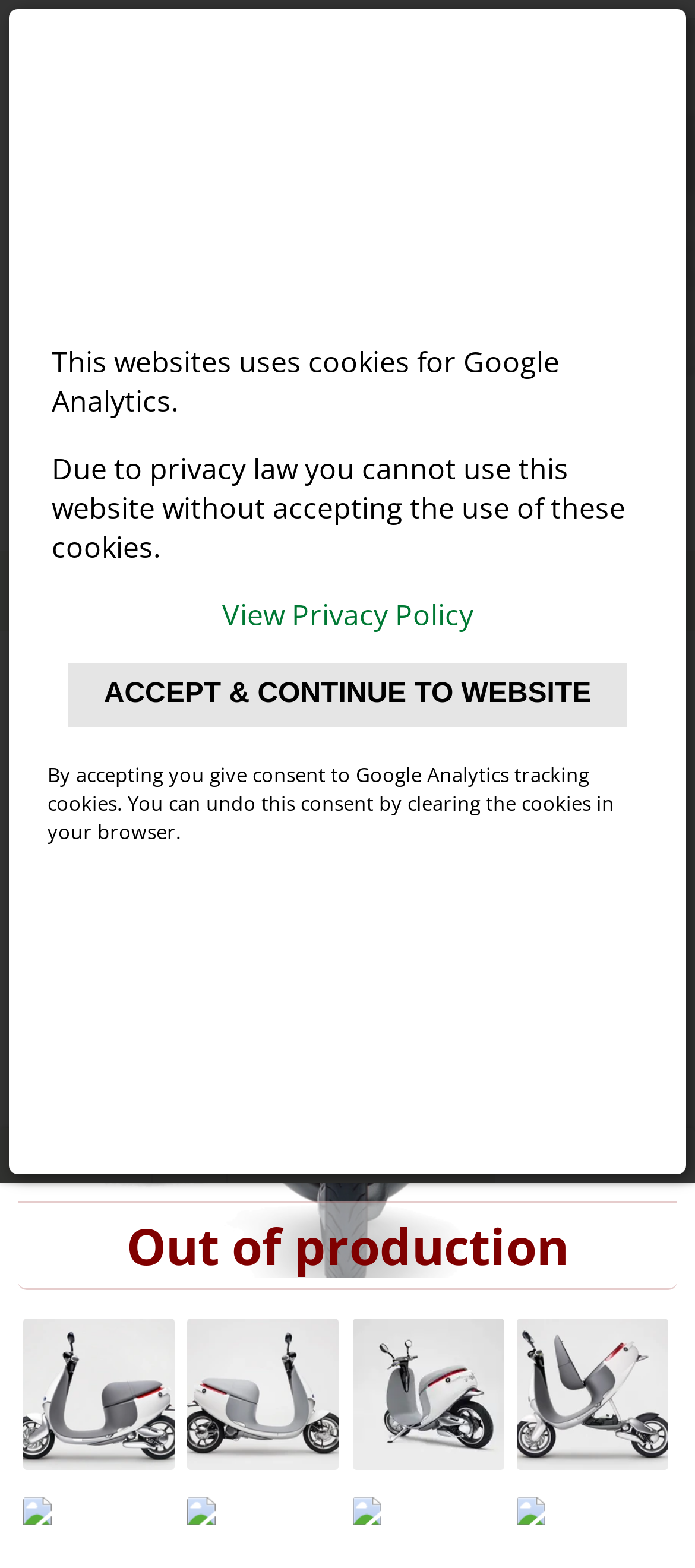Find and generate the main title of the webpage.

Gogoro 1 Series Plus